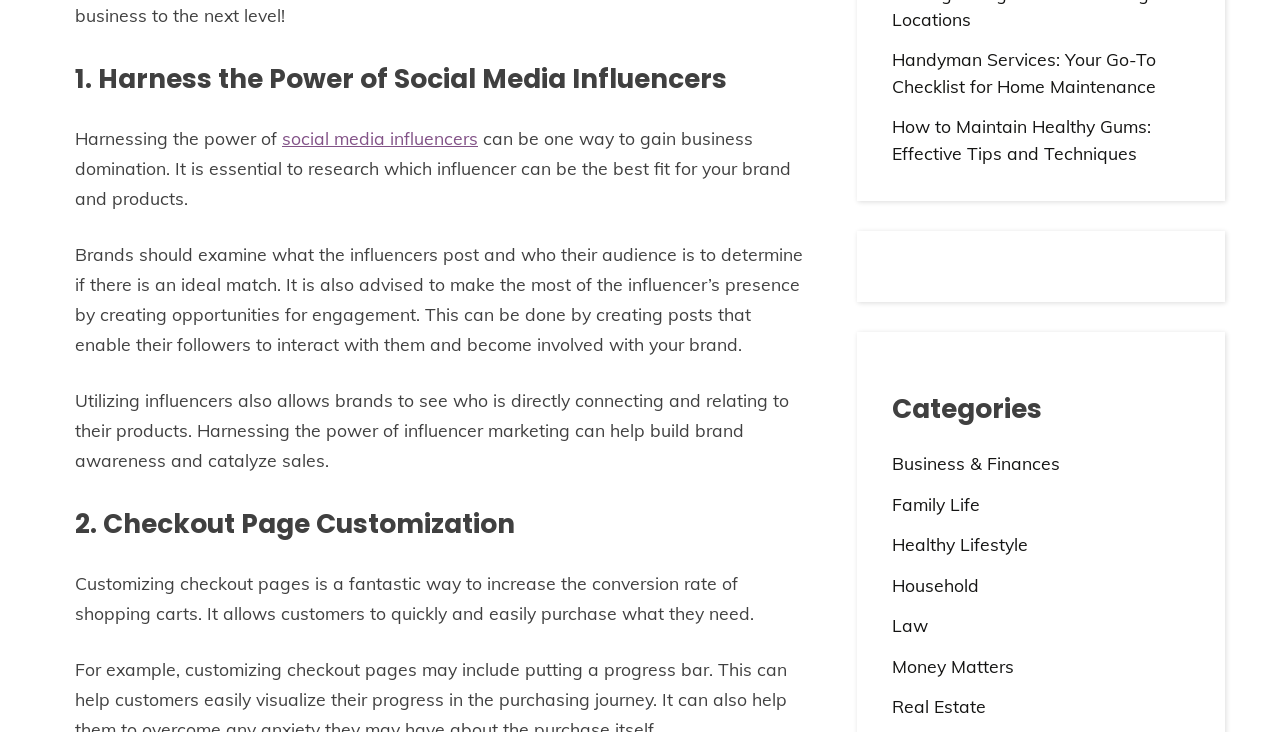Respond to the question below with a single word or phrase:
How many links are listed under the 'Categories' heading?

6